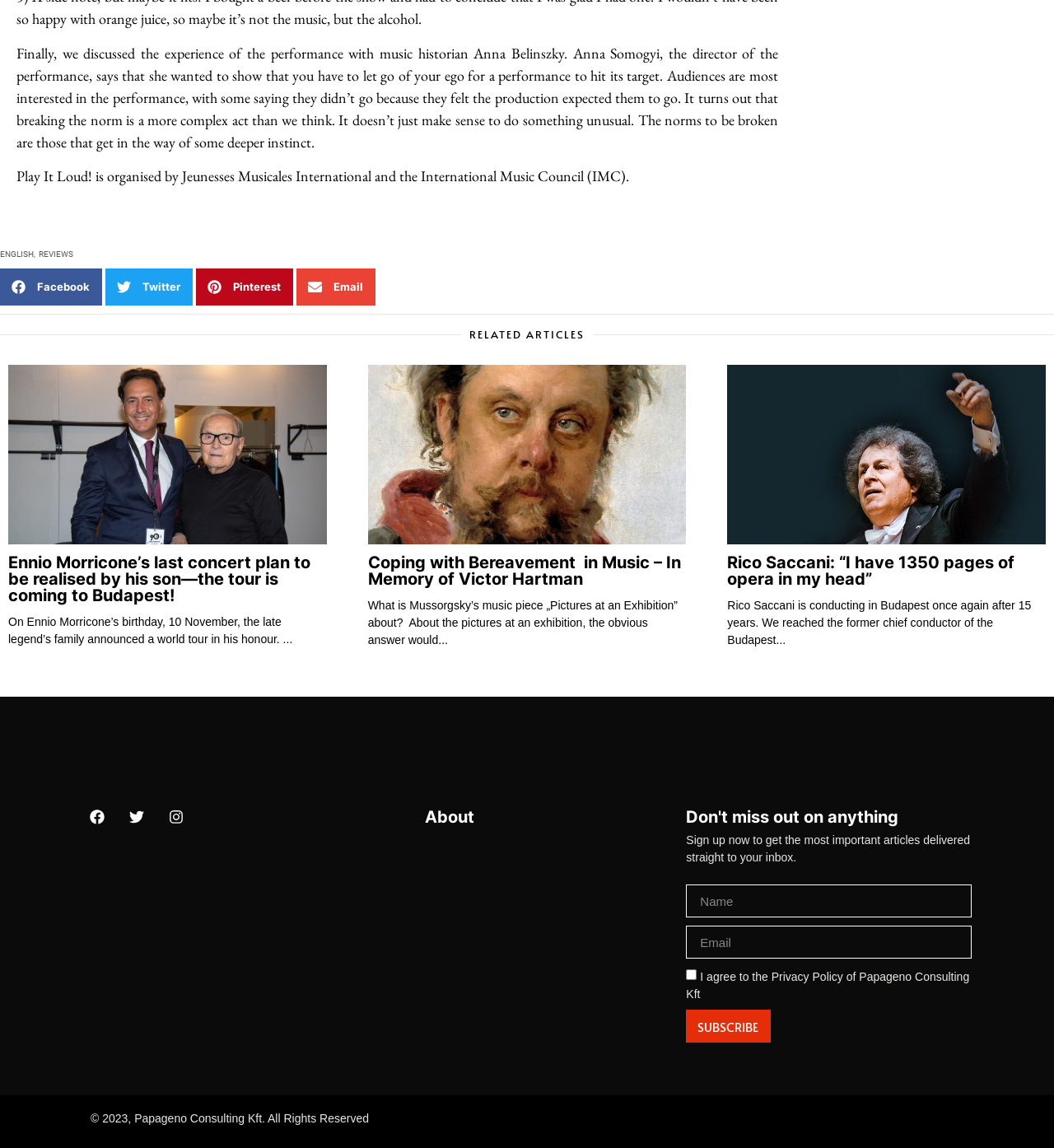Identify the bounding box coordinates of the region I need to click to complete this instruction: "Follow on Twitter".

[0.116, 0.699, 0.144, 0.724]